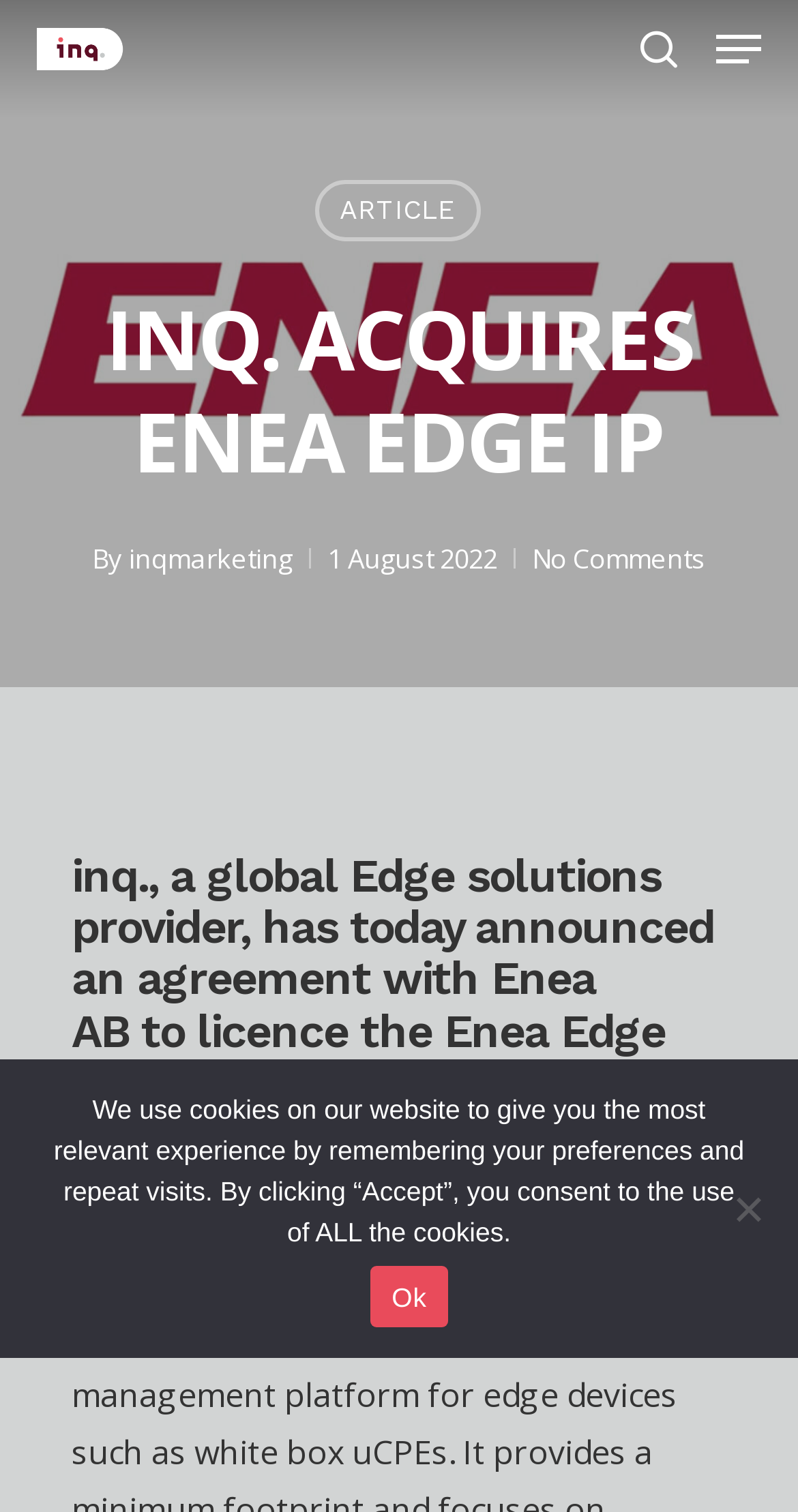Based on the element description, predict the bounding box coordinates (top-left x, top-left y, bottom-right x, bottom-right y) for the UI element in the screenshot: No Comments

[0.667, 0.357, 0.885, 0.382]